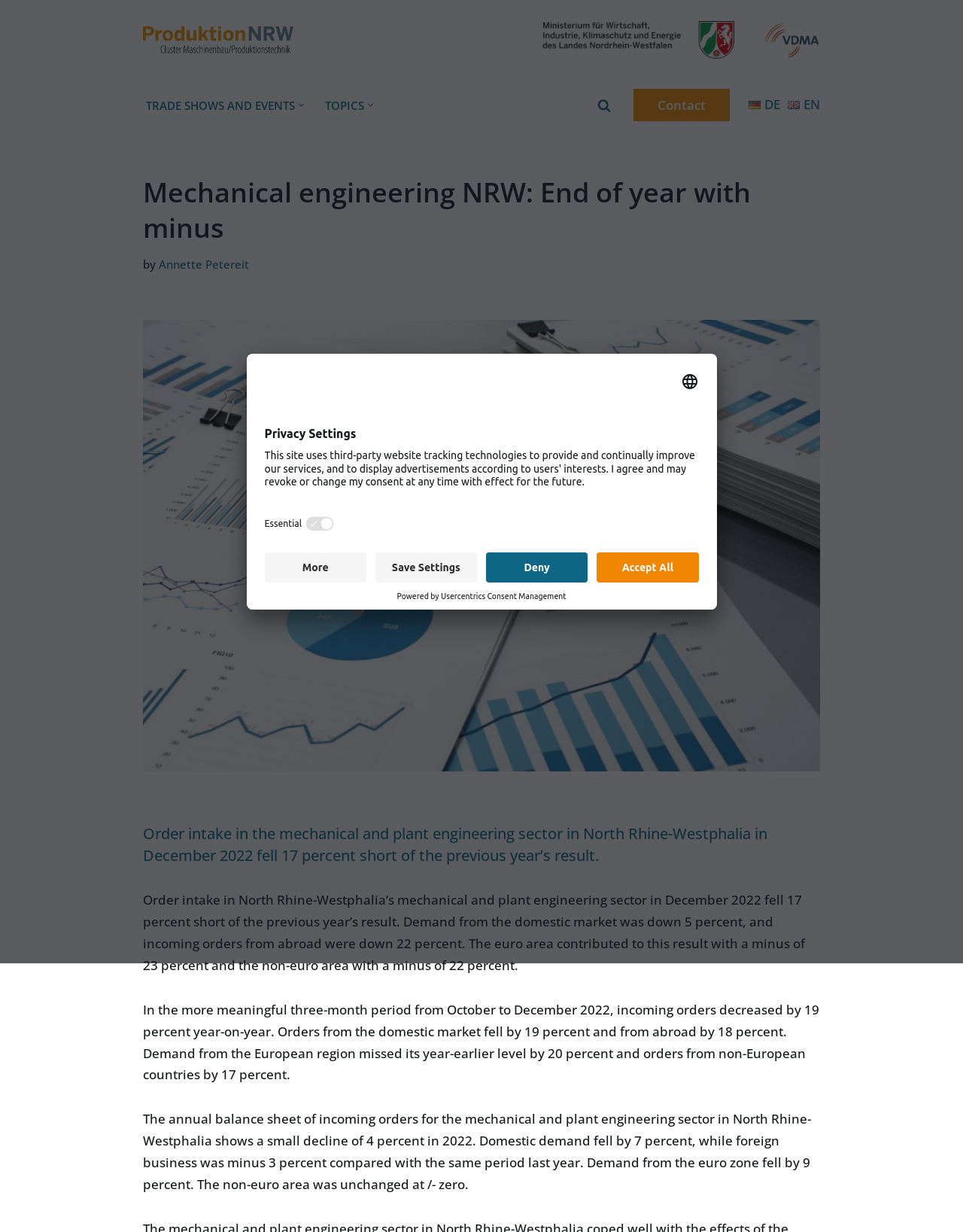What is the language currently selected on the webpage?
Please respond to the question with a detailed and informative answer.

Based on the webpage content, specifically the link 'DE' with a higher x-coordinate than the link 'EN', we can infer that the language currently selected on the webpage is German, represented by the abbreviation 'DE'.